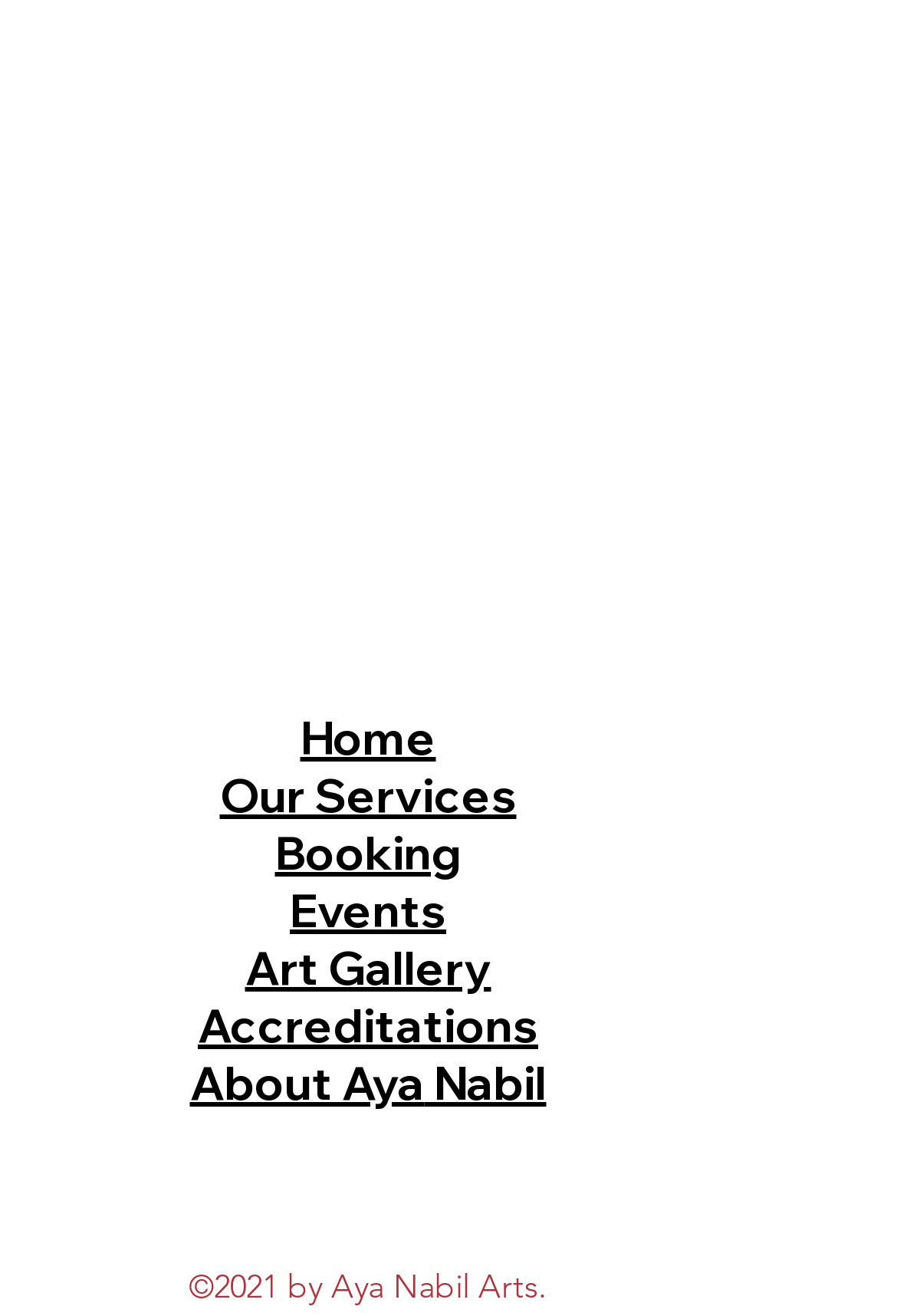What is the name of the art gallery mentioned on the page?
Please craft a detailed and exhaustive response to the question.

I found that the name of the art gallery mentioned on the page is 'Aya Nabil Arts', as indicated by the StaticText element at the bottom of the page.